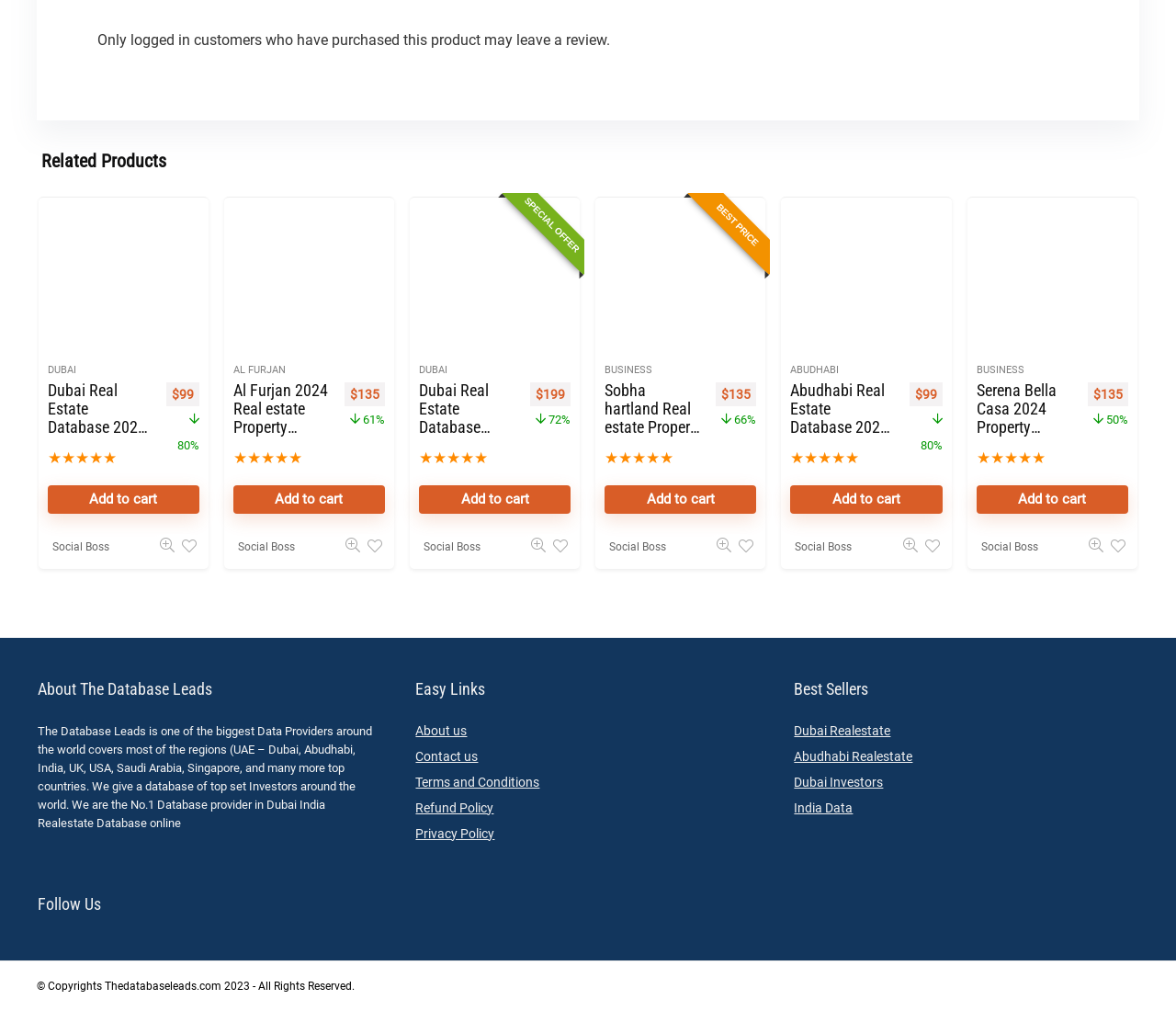What is the name of the database provider?
Could you answer the question in a detailed manner, providing as much information as possible?

I found this answer by reading the text 'The Database Leads is one of the biggest Data Providers around the world...' which is located at the bottom of the webpage.